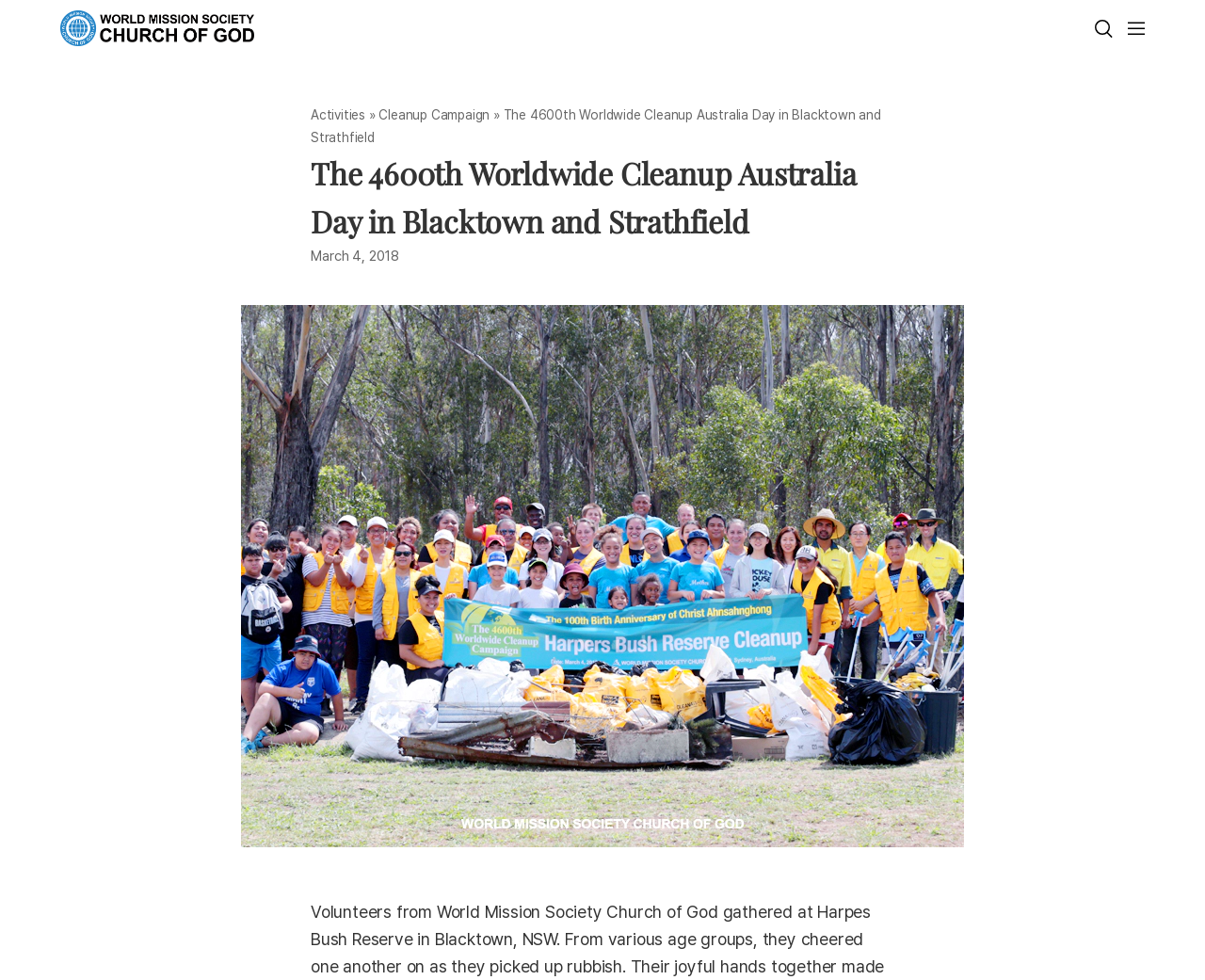Respond to the question below with a concise word or phrase:
What is the location of the cleanup event?

Harpers Bush Reserve